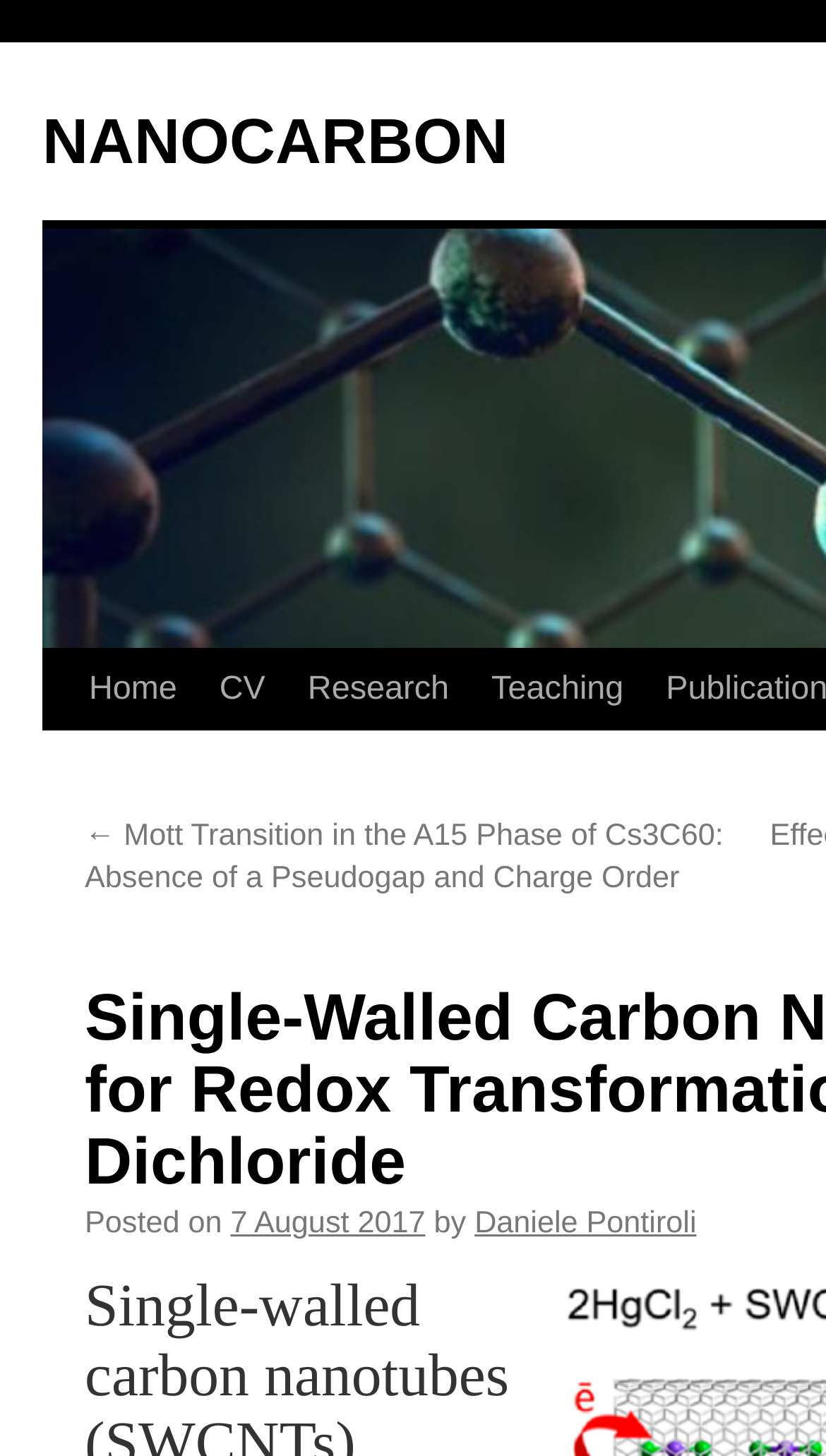Construct a comprehensive caption that outlines the webpage's structure and content.

The webpage appears to be a research article or blog post about a specific topic in nanocarbon research, titled "Single-Walled Carbon Nanotube Reactor for Redox Transformation of Mercury Dichloride". 

At the top of the page, there is a navigation menu with links to "Home", "CV", "Research", and "Teaching", positioned horizontally across the page. Below this menu, there is a link to a previous article, "Mott Transition in the A15 Phase of Cs3C60: Absence of a Pseudogap and Charge Order", which is located on the left side of the page. 

On the same horizontal level as the previous article link, there is a section with information about the current article, including the text "Posted on" followed by the date "7 August 2017", and the author's name, "Daniele Pontiroli". This section is positioned to the right of the previous article link. 

There are also two links at the top of the page, one to "NANOCARBON" and another to "Skip to content", which are positioned relatively close to each other near the top-left corner of the page.